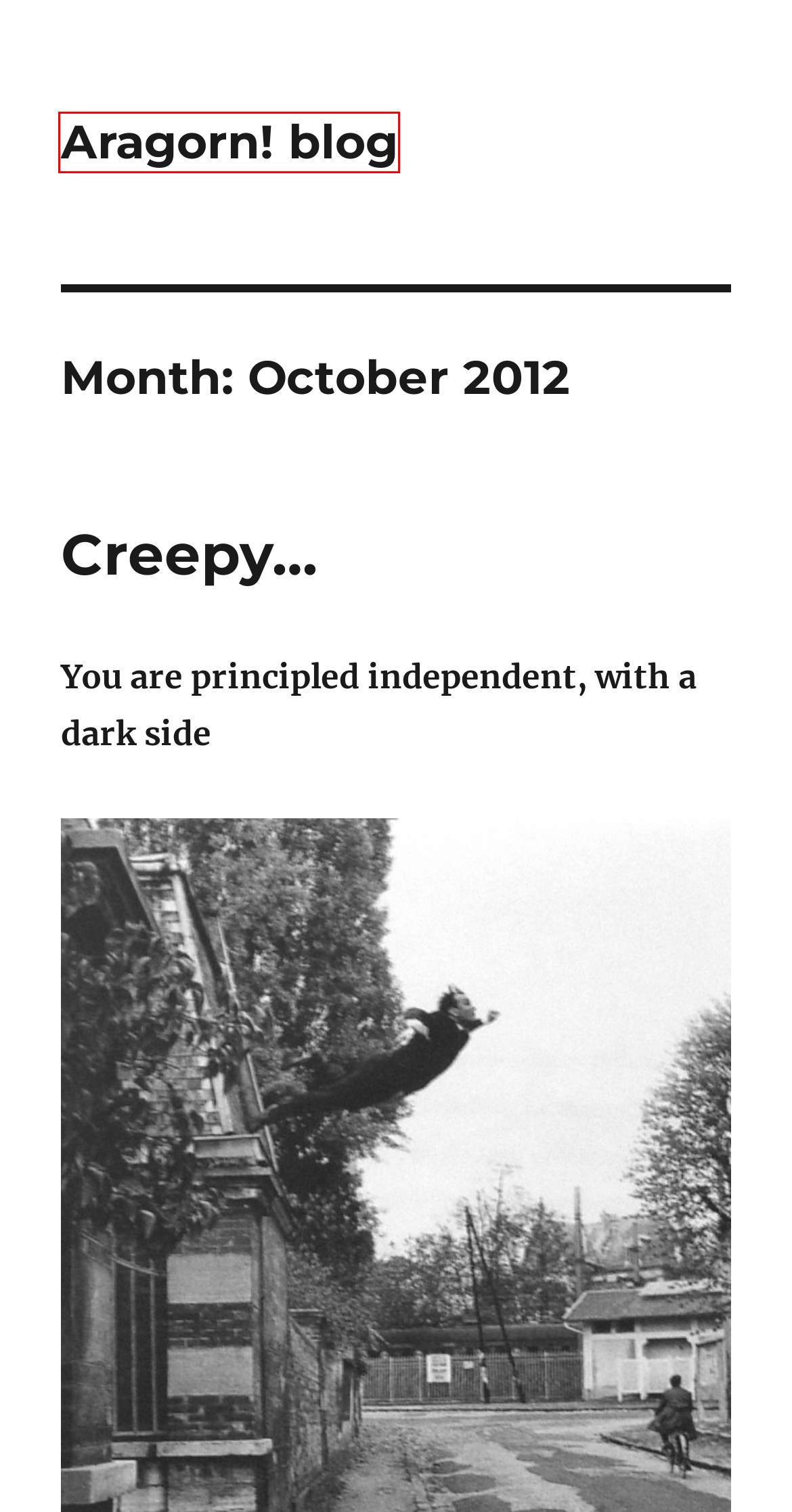Inspect the screenshot of a webpage with a red rectangle bounding box. Identify the webpage description that best corresponds to the new webpage after clicking the element inside the bounding box. Here are the candidates:
A. January 2013 – Aragorn! blog
B. Creepy… – Aragorn! blog
C. July 2016 – Aragorn! blog
D. humor – Aragorn! blog
E. April 2017 – Aragorn! blog
F. April 2015 – Aragorn! blog
G. Aragorn! blog – Publisher, writer, and host to a thousand indignities
H. April 2011 – Aragorn! blog

G